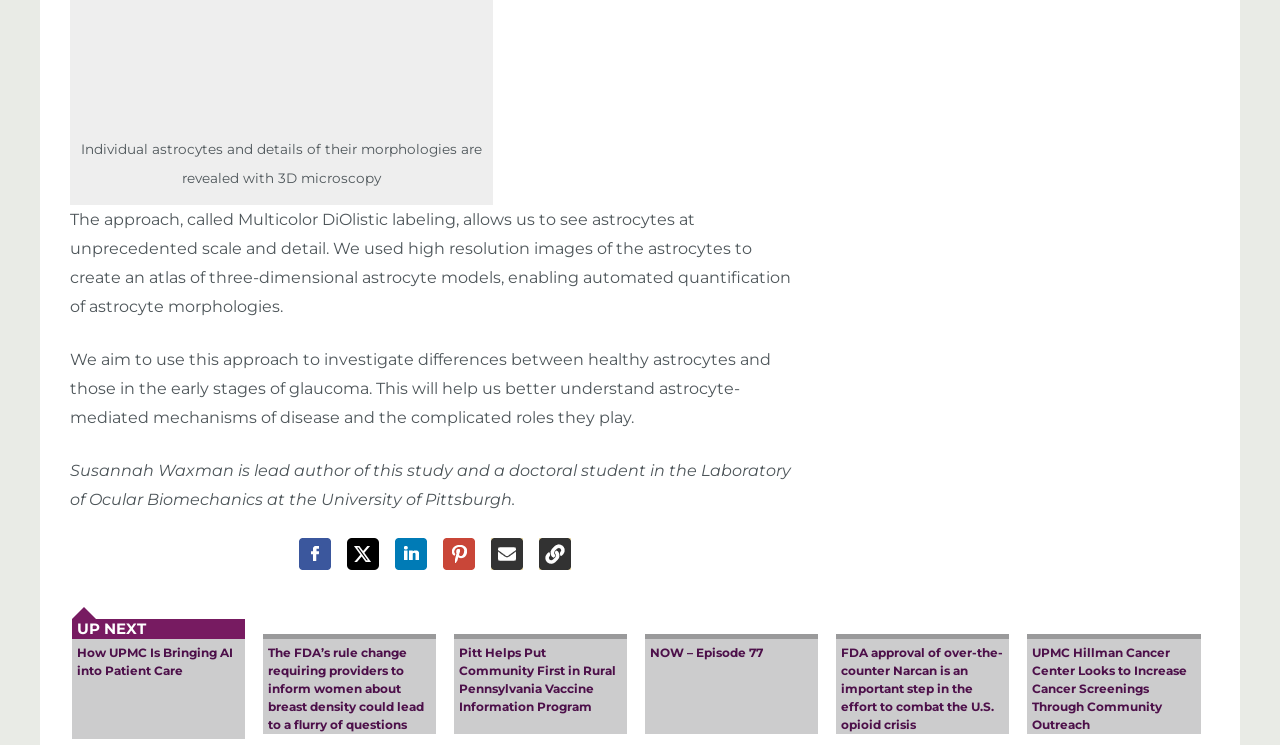Please look at the image and answer the question with a detailed explanation: What is the topic of the study mentioned on the webpage?

The webpage mentions that the research aims to investigate differences between healthy astrocytes and those in the early stages of glaucoma, which suggests that the topic of the study is related to astrocytes and glaucoma.